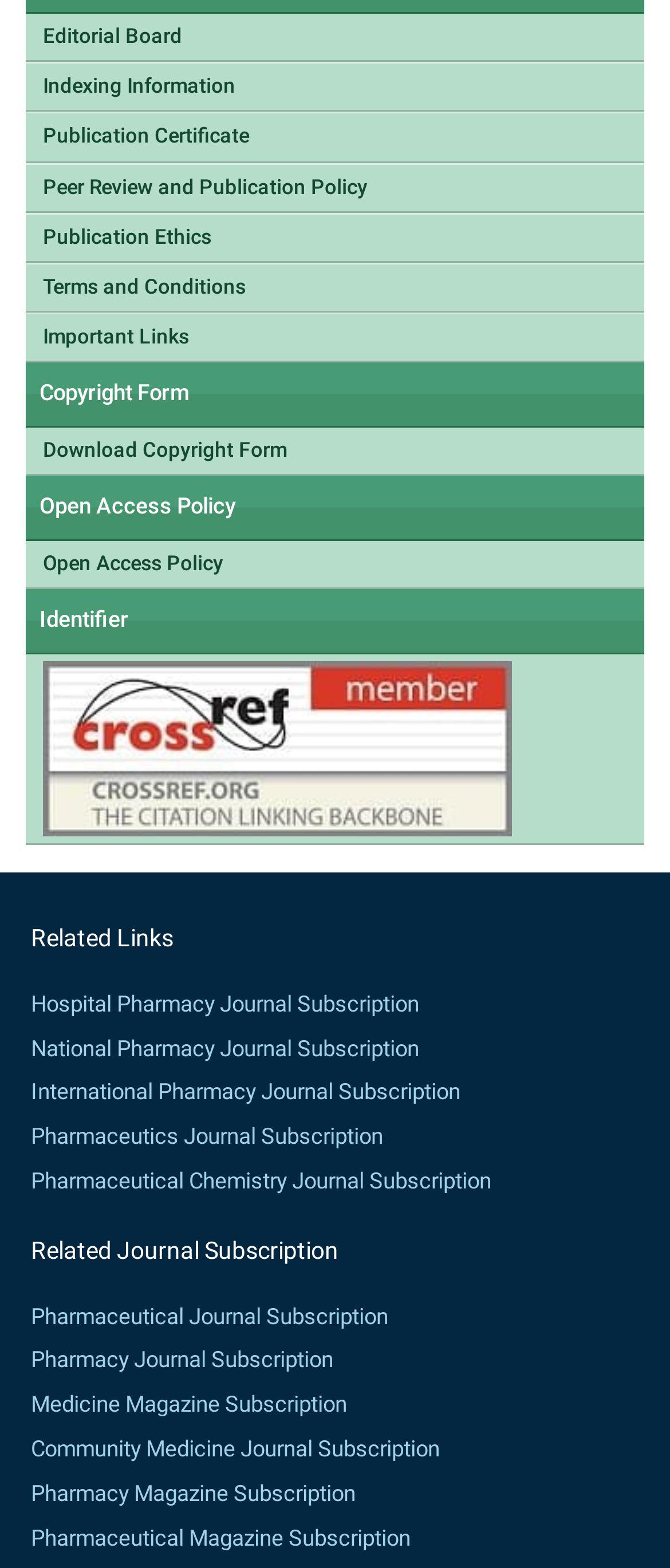Find and provide the bounding box coordinates for the UI element described here: "Peer Review and Publication Policy". The coordinates should be given as four float numbers between 0 and 1: [left, top, right, bottom].

[0.038, 0.105, 0.962, 0.134]